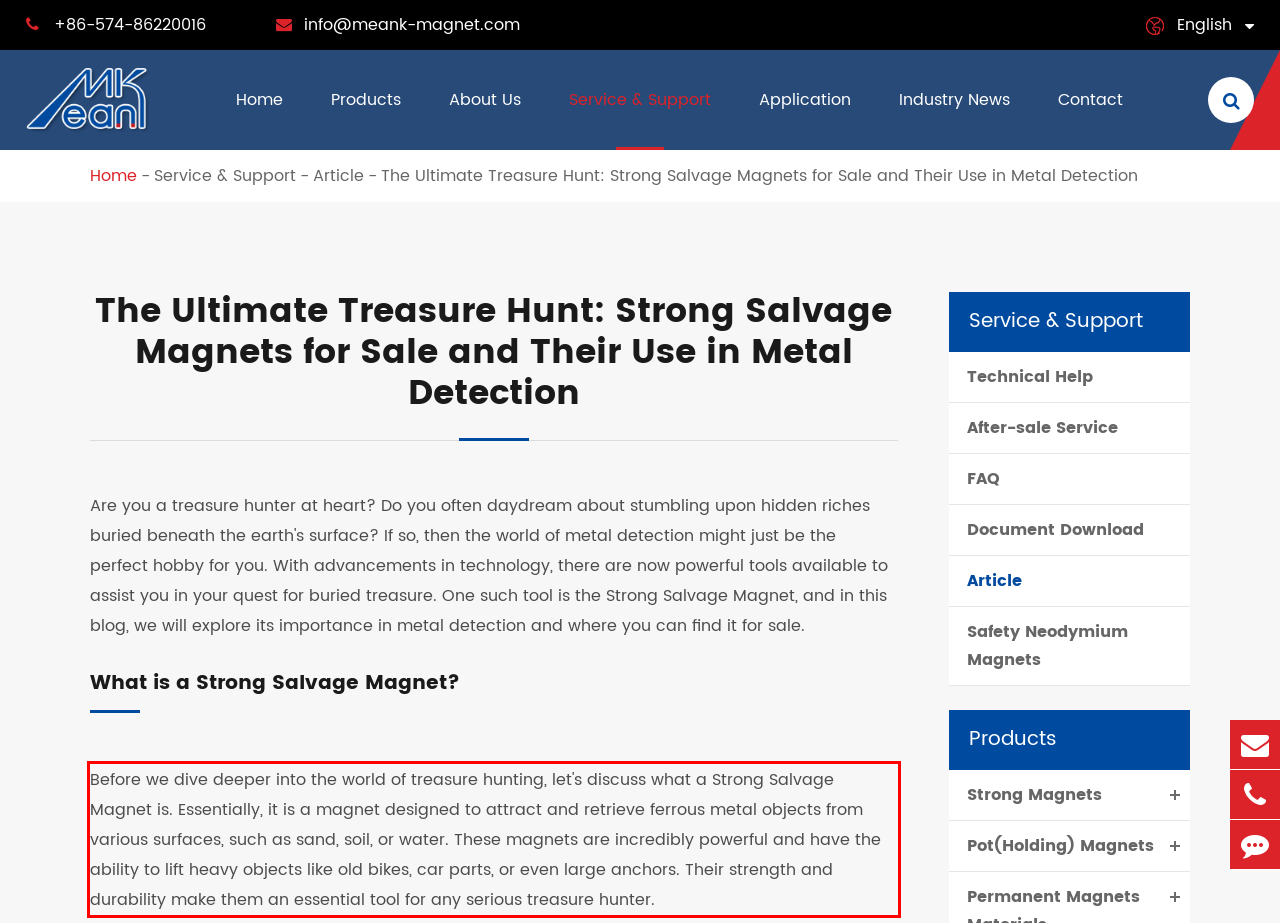In the given screenshot, locate the red bounding box and extract the text content from within it.

Before we dive deeper into the world of treasure hunting, let's discuss what a Strong Salvage Magnet is. Essentially, it is a magnet designed to attract and retrieve ferrous metal objects from various surfaces, such as sand, soil, or water. These magnets are incredibly powerful and have the ability to lift heavy objects like old bikes, car parts, or even large anchors. Their strength and durability make them an essential tool for any serious treasure hunter.